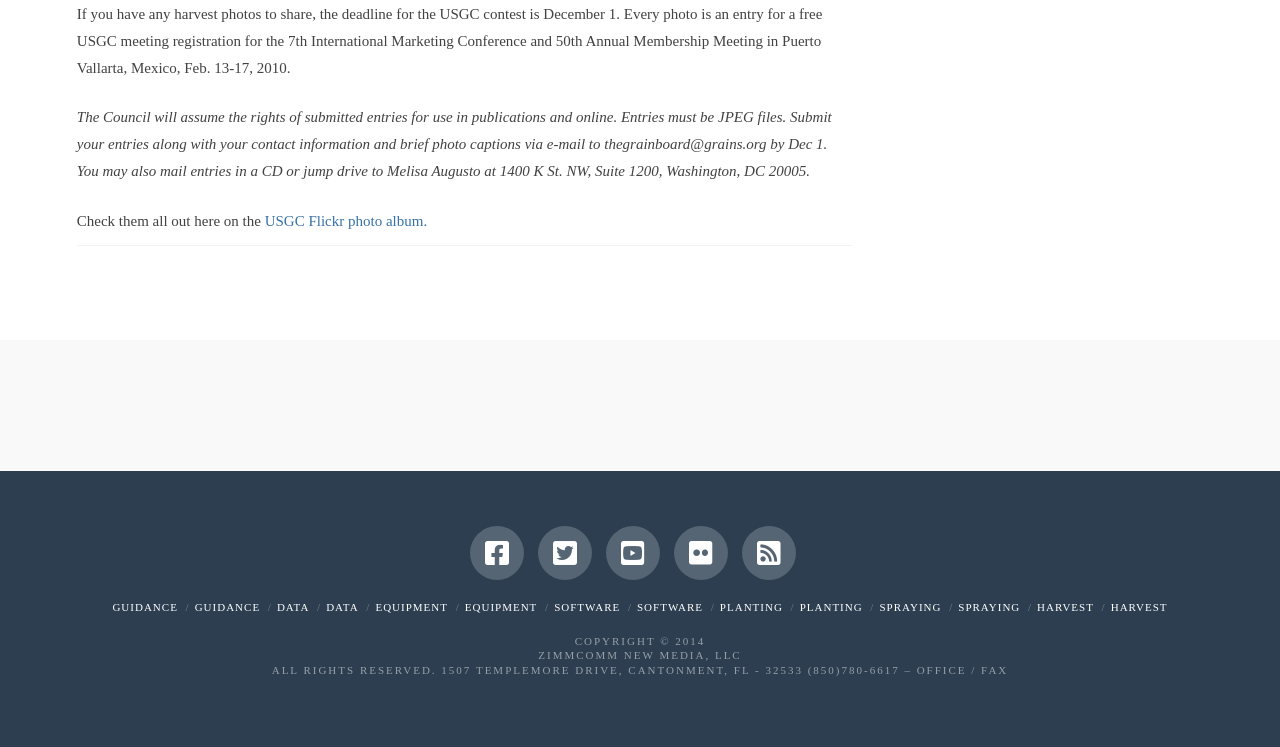Given the element description: "parent_node: AGWIRED title="Back to Top"", predict the bounding box coordinates of this UI element. The coordinates must be four float numbers between 0 and 1, given as [left, top, right, bottom].

[0.008, 0.897, 0.035, 0.944]